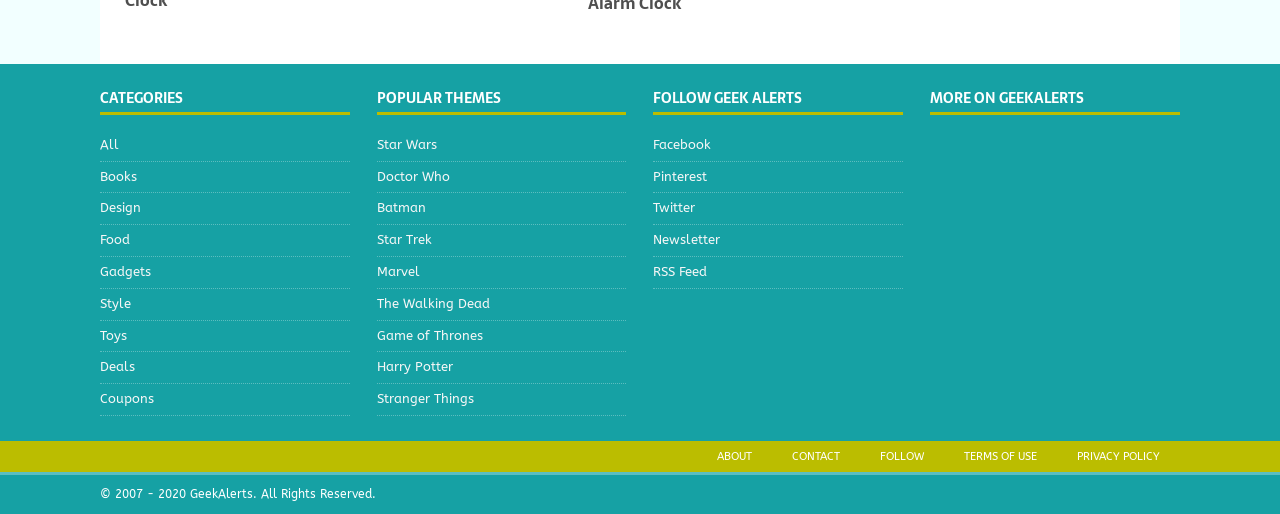Specify the bounding box coordinates of the area that needs to be clicked to achieve the following instruction: "Browse all categories".

[0.078, 0.262, 0.273, 0.313]